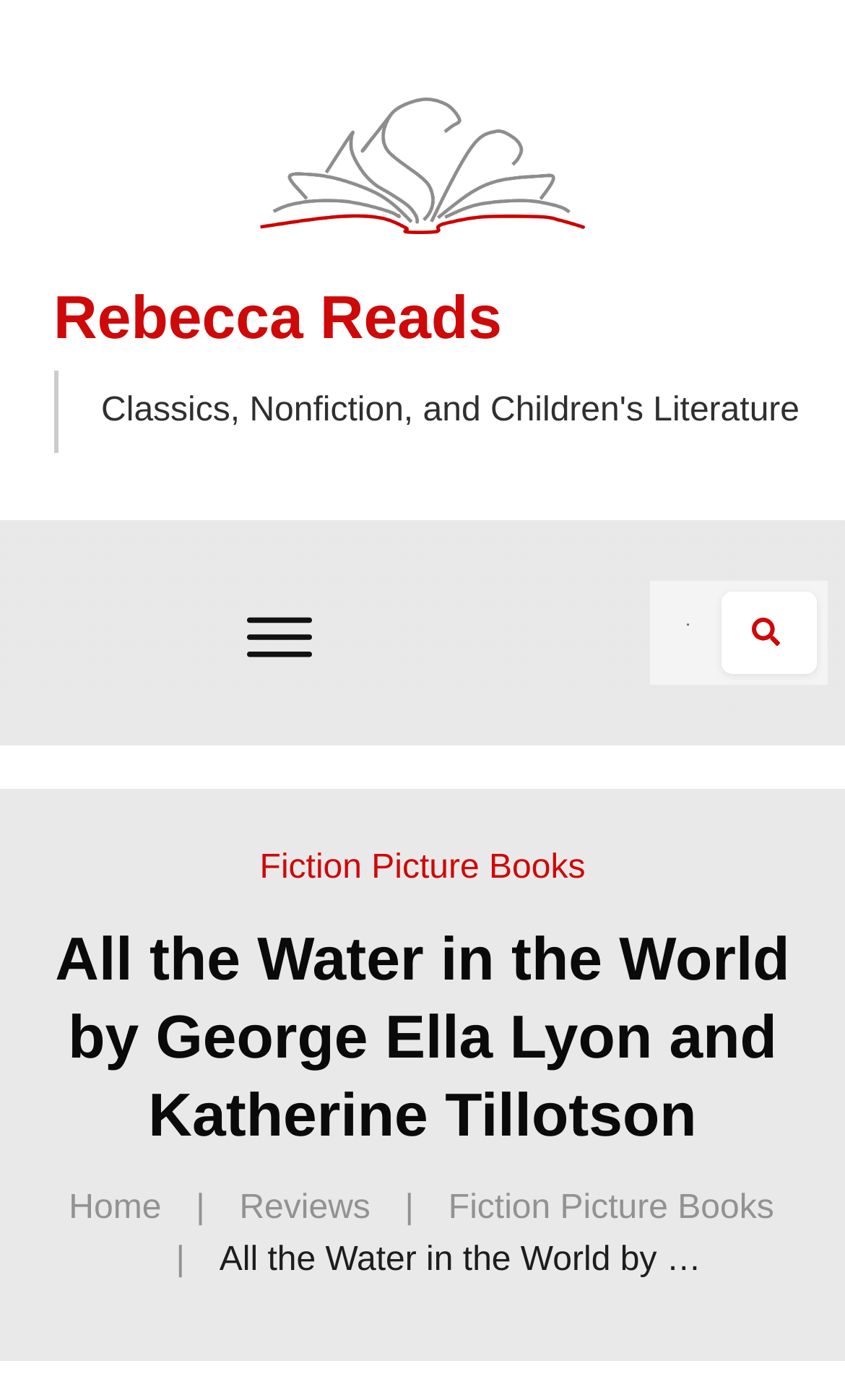Give a full account of the webpage's elements and their arrangement.

This webpage is a book review page, specifically reviewing "All the Water in the World" by George Ella Lyon and Katherine Tillotson, a Fiction Picture Books book. At the top left, there is a heading with the title of the book and its authors. Below this heading, there is a blockquote with some text, likely a summary or excerpt from the book.

On the top right, there is a heading with the title "Rebecca Reads", which is likely the name of the blog or reviewer. Below this heading, there is a link and an image, possibly a profile picture or logo of the reviewer.

In the middle of the page, there is a search bar with a button and an image, allowing users to search for specific content on the website. Next to the search bar, there is a link to the "Fiction Picture Books" category.

Further down the page, there is a heading with the title of the book again, followed by the review content, which is not explicitly described in the accessibility tree. At the bottom of the page, there are navigation links to the "Home" page, "Reviews" page, and "Fiction Picture Books" page, separated by a vertical bar.